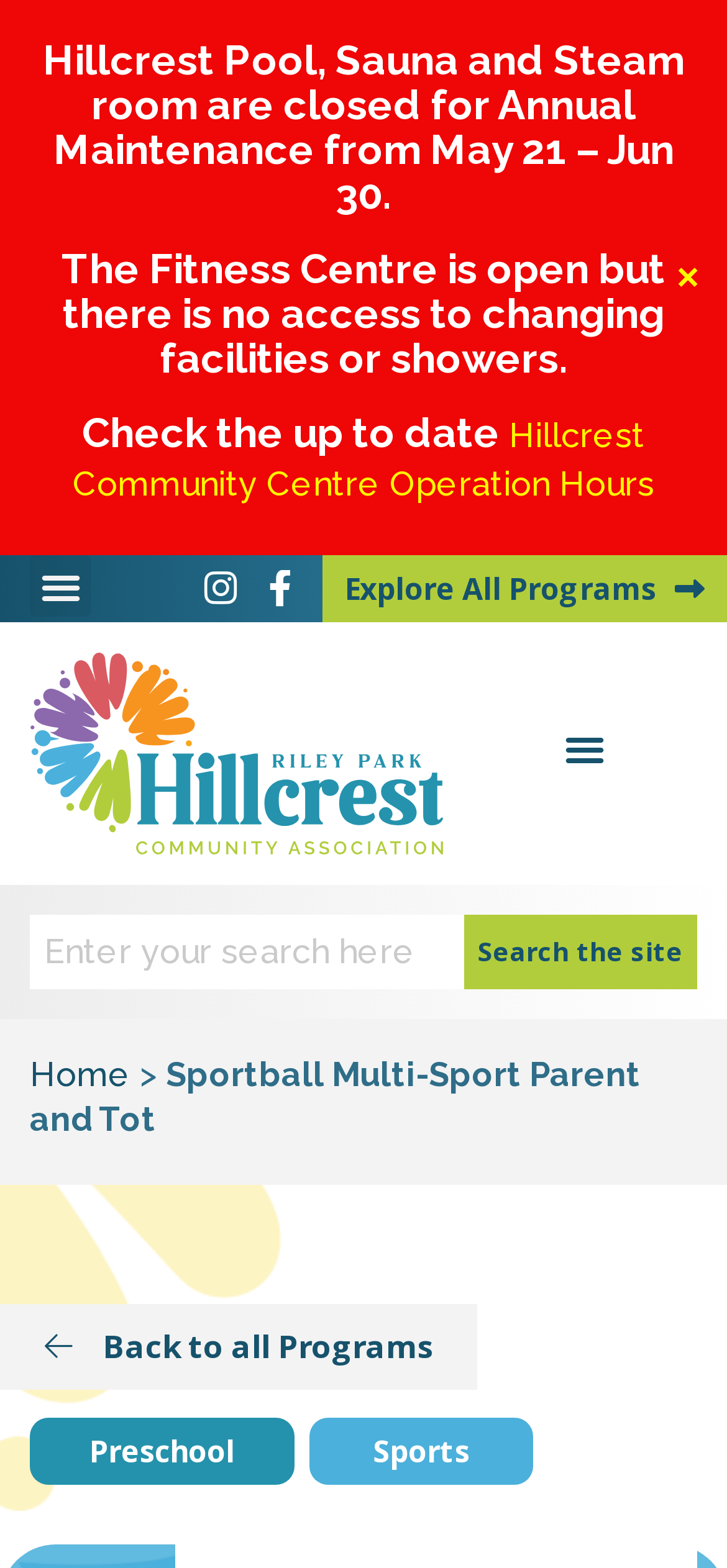Based on the element description Explore All Programs, identify the bounding box of the UI element in the given webpage screenshot. The coordinates should be in the format (top-left x, top-left y, bottom-right x, bottom-right y) and must be between 0 and 1.

[0.449, 0.354, 1.0, 0.397]